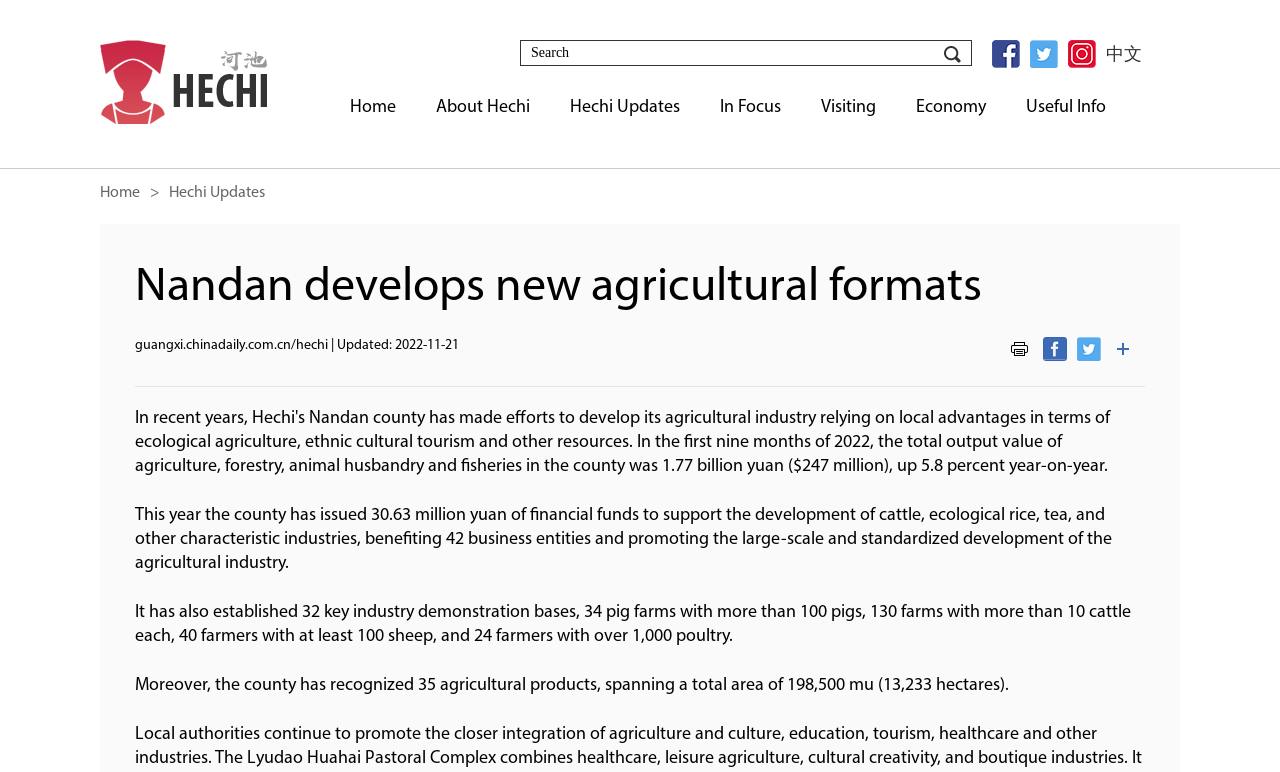Determine the bounding box coordinates of the element's region needed to click to follow the instruction: "Fill out liability release". Provide these coordinates as four float numbers between 0 and 1, formatted as [left, top, right, bottom].

None